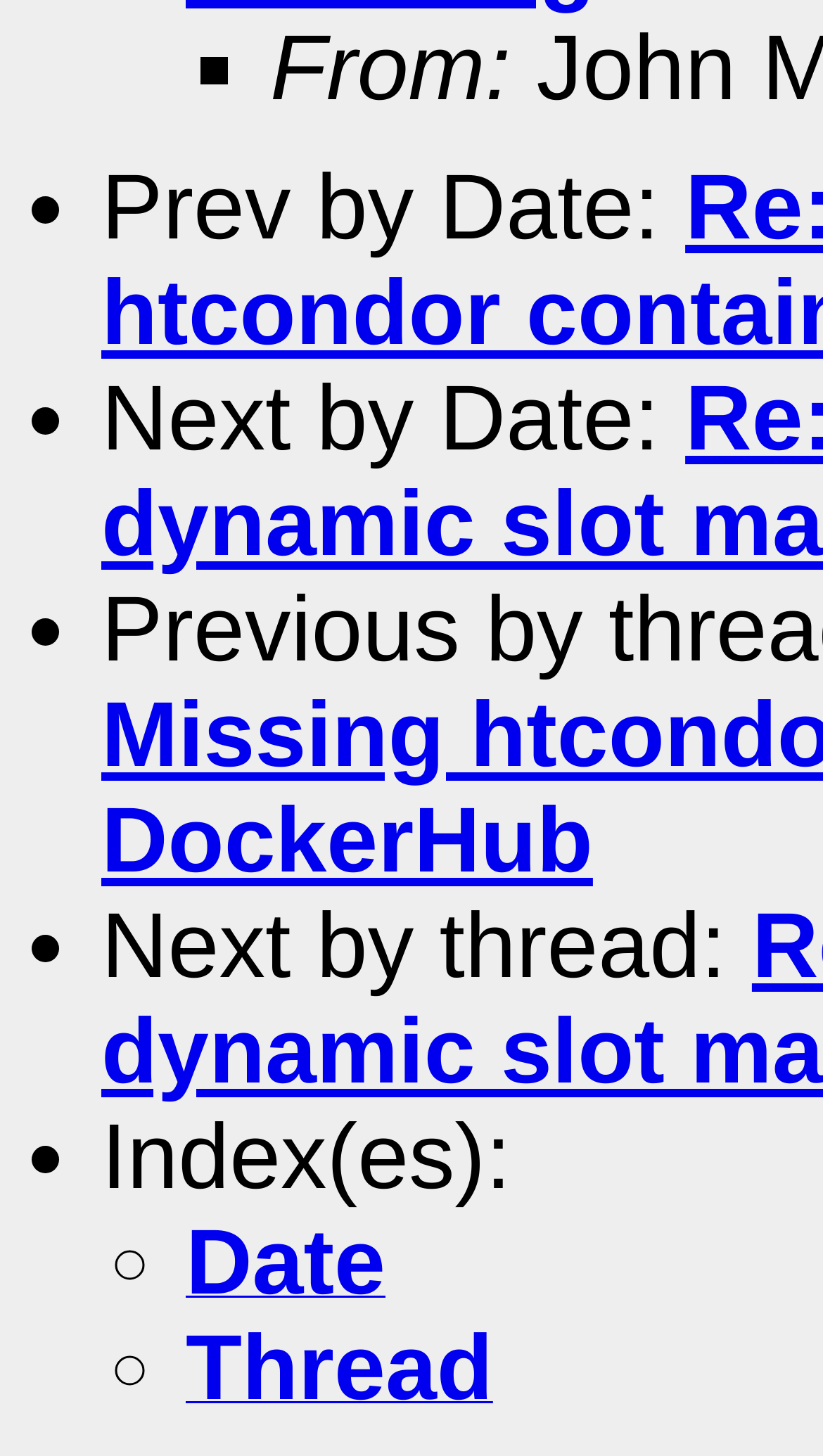What is the purpose of the 'From:' label?
Using the picture, provide a one-word or short phrase answer.

To indicate the sender